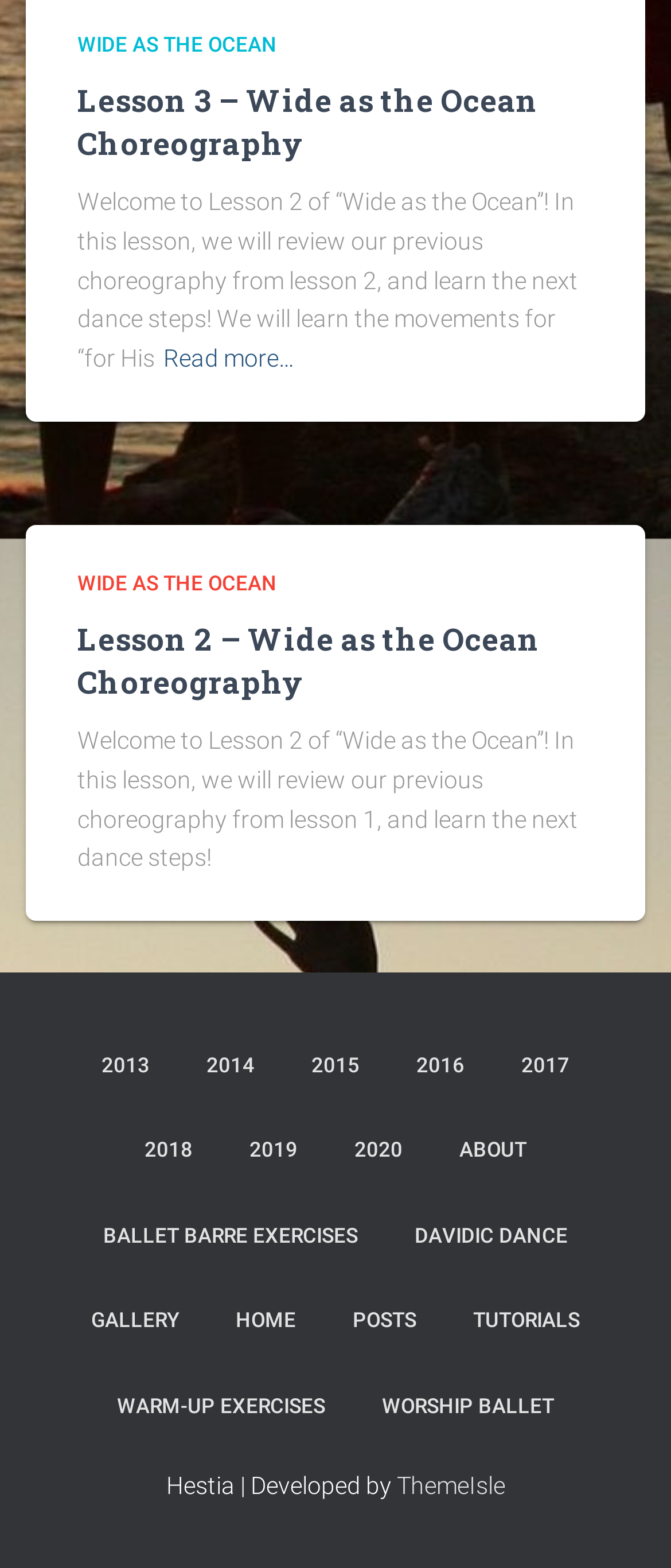How many links are there in the footer section? Based on the image, give a response in one word or a short phrase.

10